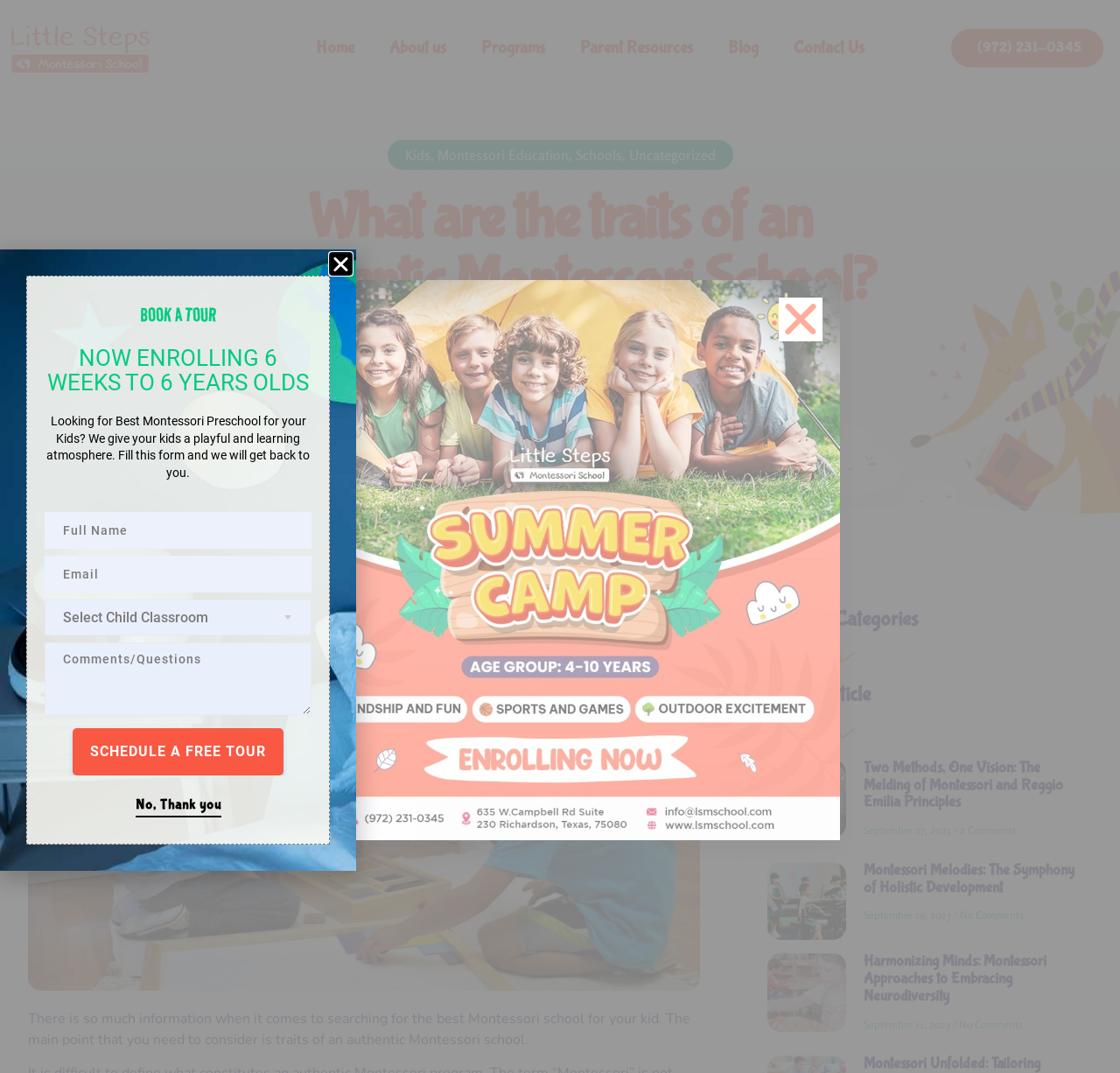Give a short answer to this question using one word or a phrase:
What are the main points to consider when searching for a Montessori school?

Traits of an authentic Montessori school